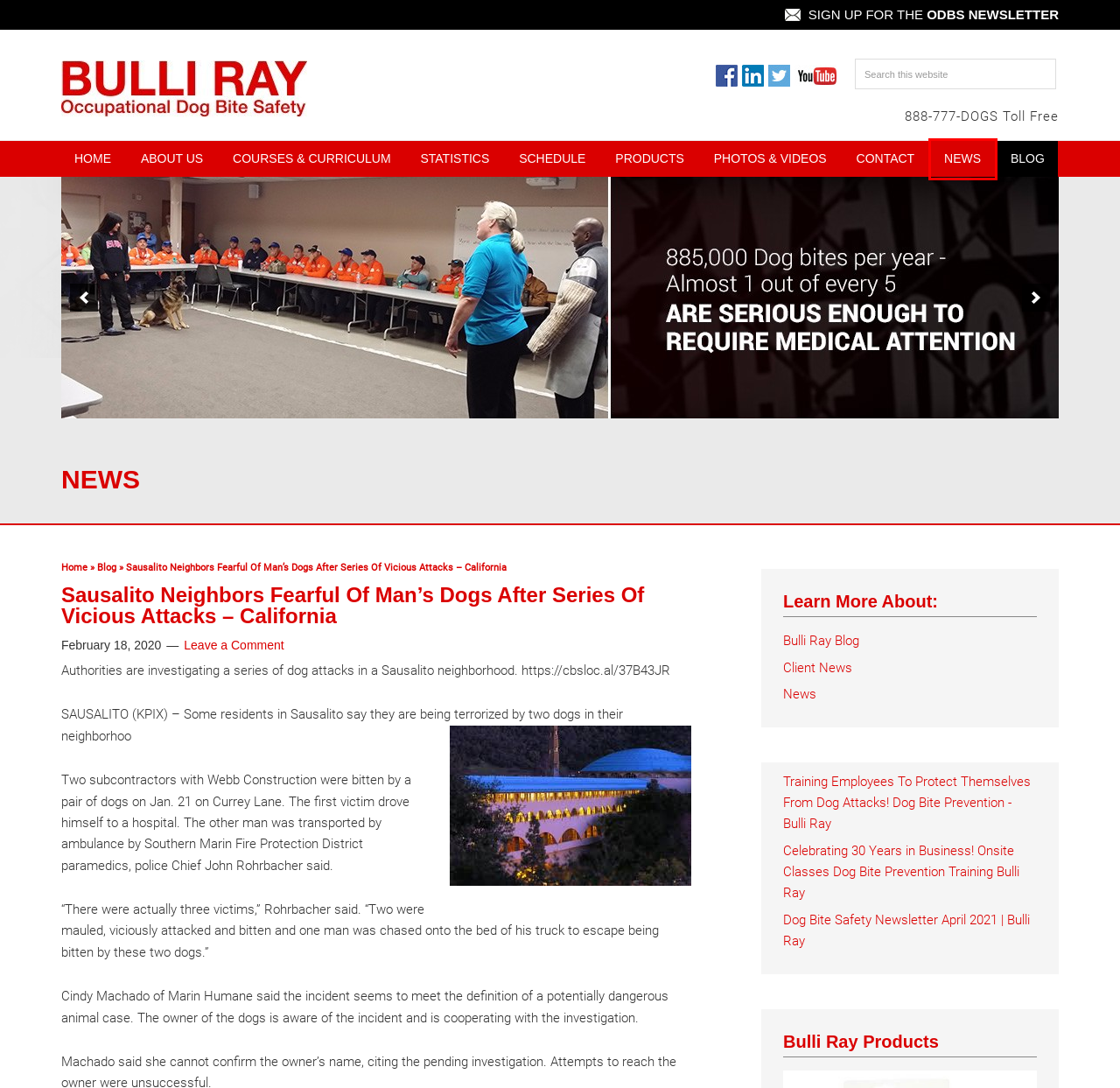Examine the screenshot of a webpage with a red rectangle bounding box. Select the most accurate webpage description that matches the new webpage after clicking the element within the bounding box. Here are the candidates:
A. Dog Bite Safety Newsletter April 2021 | Bulli Ray
B. Employee Dog Bite Prevention - About Us - Bulli Ray
C. Bulli Ray Blog Archives - Bulli Ray
D. Client News Archives - Bulli Ray
E. Statistics - Bulli Ray
F. Bulli Ray News Archives - Bulli Ray
G. Photos & Videos - Bulli Ray
H. Products - Dog Bite Prevention - Bulli Ray

F